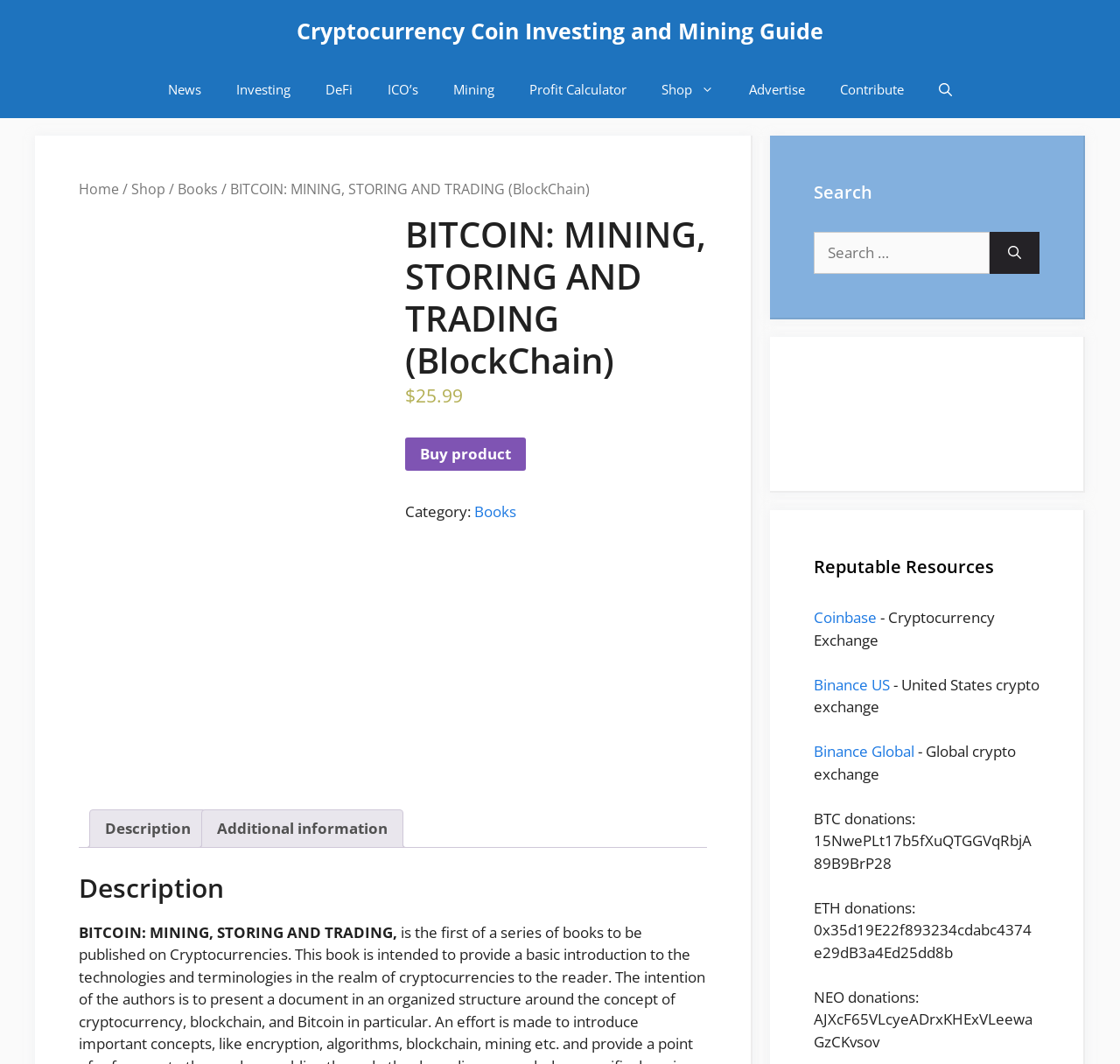Locate the bounding box coordinates of the area to click to fulfill this instruction: "Visit the 'Coinbase' website". The bounding box should be presented as four float numbers between 0 and 1, in the order [left, top, right, bottom].

[0.727, 0.571, 0.783, 0.59]